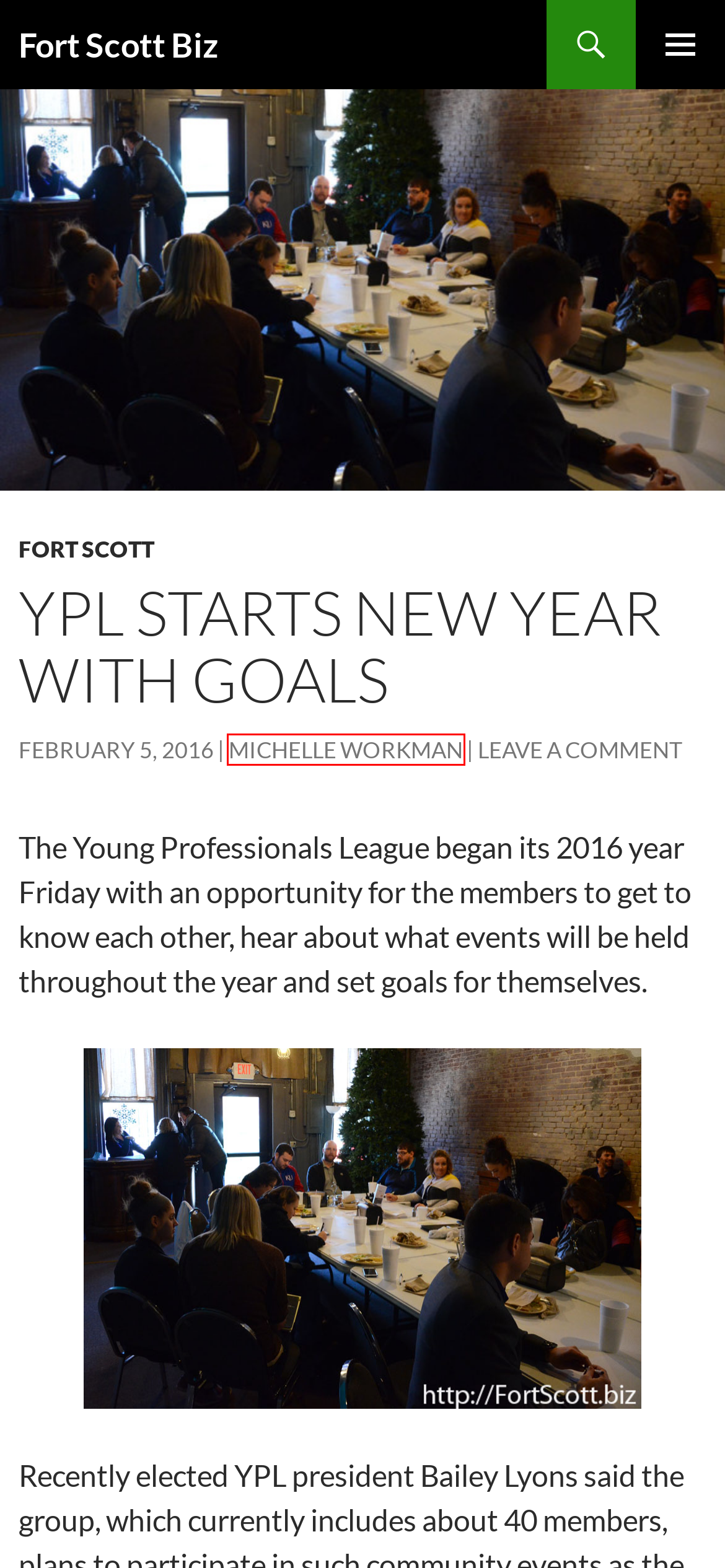Look at the screenshot of a webpage with a red bounding box and select the webpage description that best corresponds to the new page after clicking the element in the red box. Here are the options:
A. December | 2021 | Fort Scott Biz
B. July | 2019 | Fort Scott Biz
C. Fort Scott Biz | Bourbon County Local News
D. Michelle Workman | Fort Scott Biz
E. Fort Scott | Fort Scott Biz
F. Housing | Fort Scott Biz
G. Opinion | Fort Scott Biz
H. December | 2023 | Fort Scott Biz

D